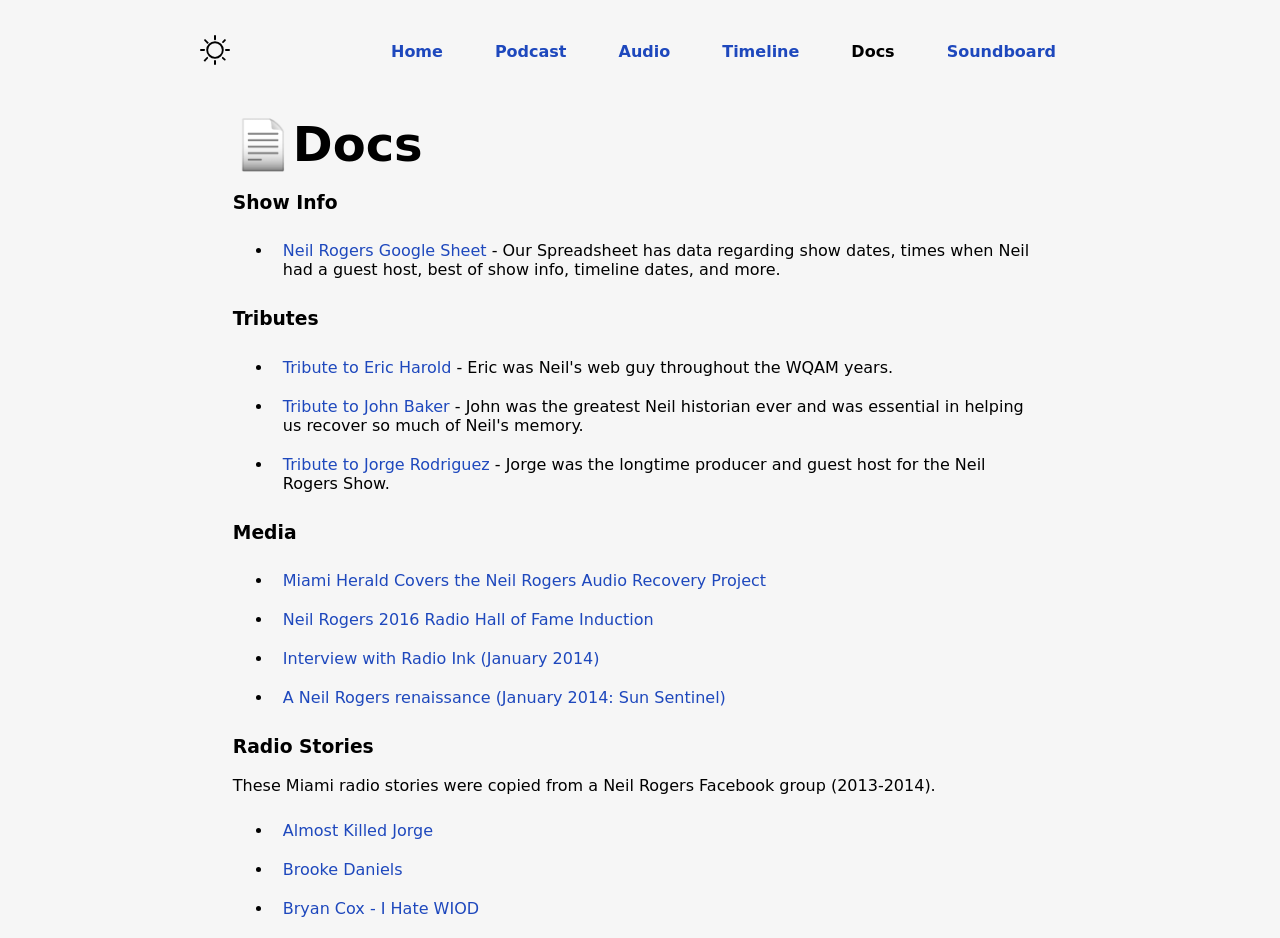Detail the features and information presented on the webpage.

The webpage is dedicated to the Neil Rogers audio restoration project, featuring various sections and links related to the project. At the top, there is a button to change the theme, accompanied by a small image. Below this, a navigation menu consists of links to different sections, including Home, Podcast, Audio, Timeline, and Soundboard.

The main content area is divided into four sections: Docs, Show Info, Tributes, and Media. The Docs section has a heading and a link to a Google Sheet containing data about show dates, guest hosts, and more. The Show Info section has a heading but no additional content.

The Tributes section features three links to tributes to different individuals, including Eric Harold, John Baker, and Jorge Rodriguez, along with a brief description of Jorge's role as producer and guest host.

The Media section contains five links to various articles and interviews, including a Miami Herald article about the audio recovery project, Neil Rogers' 2016 Radio Hall of Fame induction, and interviews with Radio Ink and the Sun Sentinel.

Finally, the Radio Stories section has a heading and a brief description of the content, which consists of Miami radio stories copied from a Neil Rogers Facebook group. This section features three links to specific stories, including "Almost Killed Jorge", "Brooke Daniels", and "Bryan Cox - I Hate WIOD".